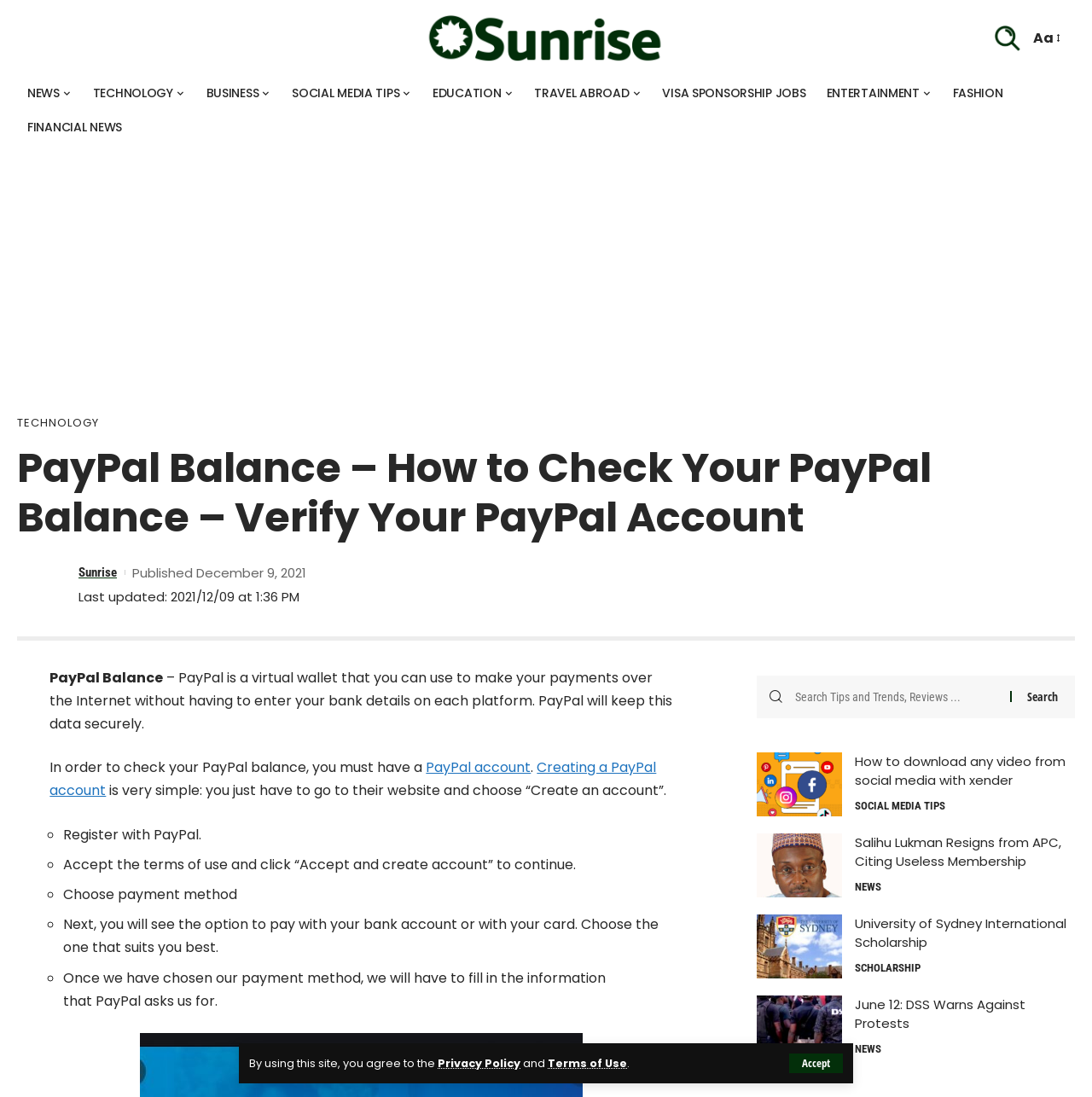Can you find the bounding box coordinates for the UI element given this description: "Creating a PayPal account"? Provide the coordinates as four float numbers between 0 and 1: [left, top, right, bottom].

[0.046, 0.691, 0.601, 0.73]